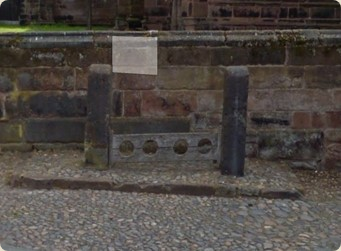Describe the image thoroughly, including all noticeable details.

The image showcases the Grade II listed stocks located at Barton, Cheshire, which are believed to date back to the 17th century. This historical punishment device consists of rectangular stone uprights designed to hold the ankles of offenders, along with wooden boards featuring semi-circular tops. The stocks presumably served as a public spectacle, where individuals were subjected to local discipline, often resulting in public humiliation.

Surrounding the stocks, the stone structure demonstrates evidence of historical significance and craftsmanship from a bygone era. The placement of the stocks on the south side of Barton Road reflects their original location, having been restored after 1980. Despite being largely covered by vegetation, including ivy that envelops portions of the stone, these stocks remain an important reminder of the punitive practices which persisted from medieval times well into the 19th century.

In the background, a wall made of aged stone adds to the historical context of the setting, while a nearby sign provides information about the stocks' condition and significance. The area, characterized by cobblestone pathways, contributes to the evocative atmosphere of Barton, highlighting both its architectural heritage and the community's historical narrative.